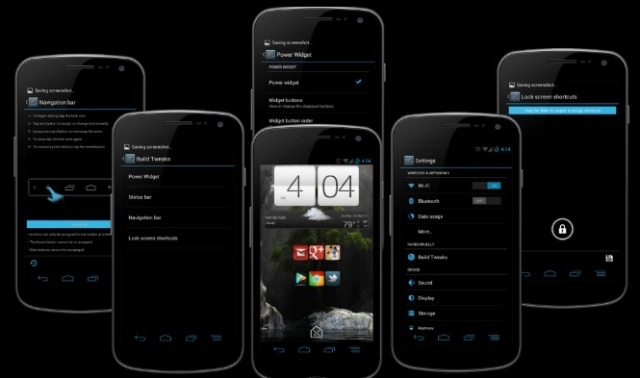What style is the settings menu presented in?
Look at the image and provide a detailed response to the question.

The caption describes the settings menus as being presented in a sleek, modern style, which is typical of Android's user interface. This information is obtained by analyzing the description of the settings menus in the caption.